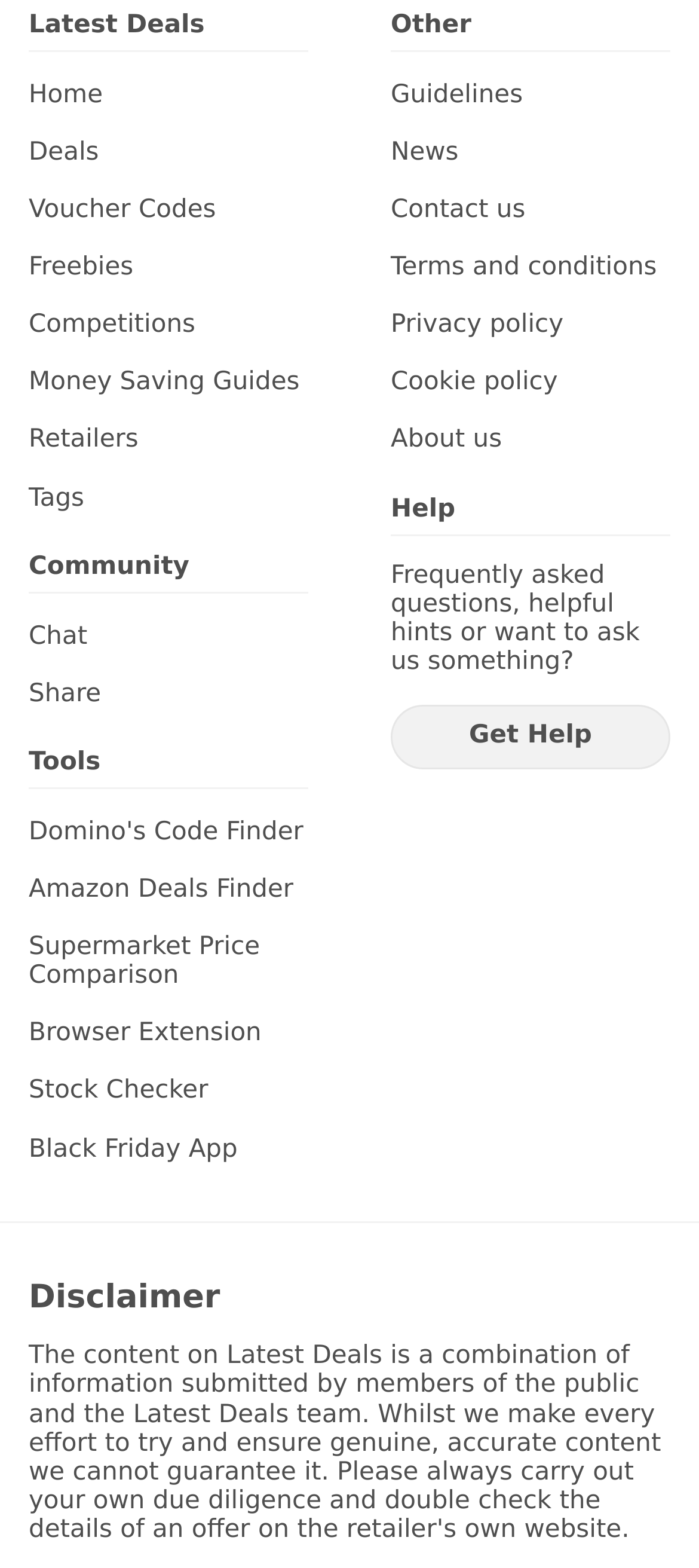Please provide the bounding box coordinates for the element that needs to be clicked to perform the following instruction: "Get help from FAQs". The coordinates should be given as four float numbers between 0 and 1, i.e., [left, top, right, bottom].

[0.559, 0.45, 0.959, 0.491]